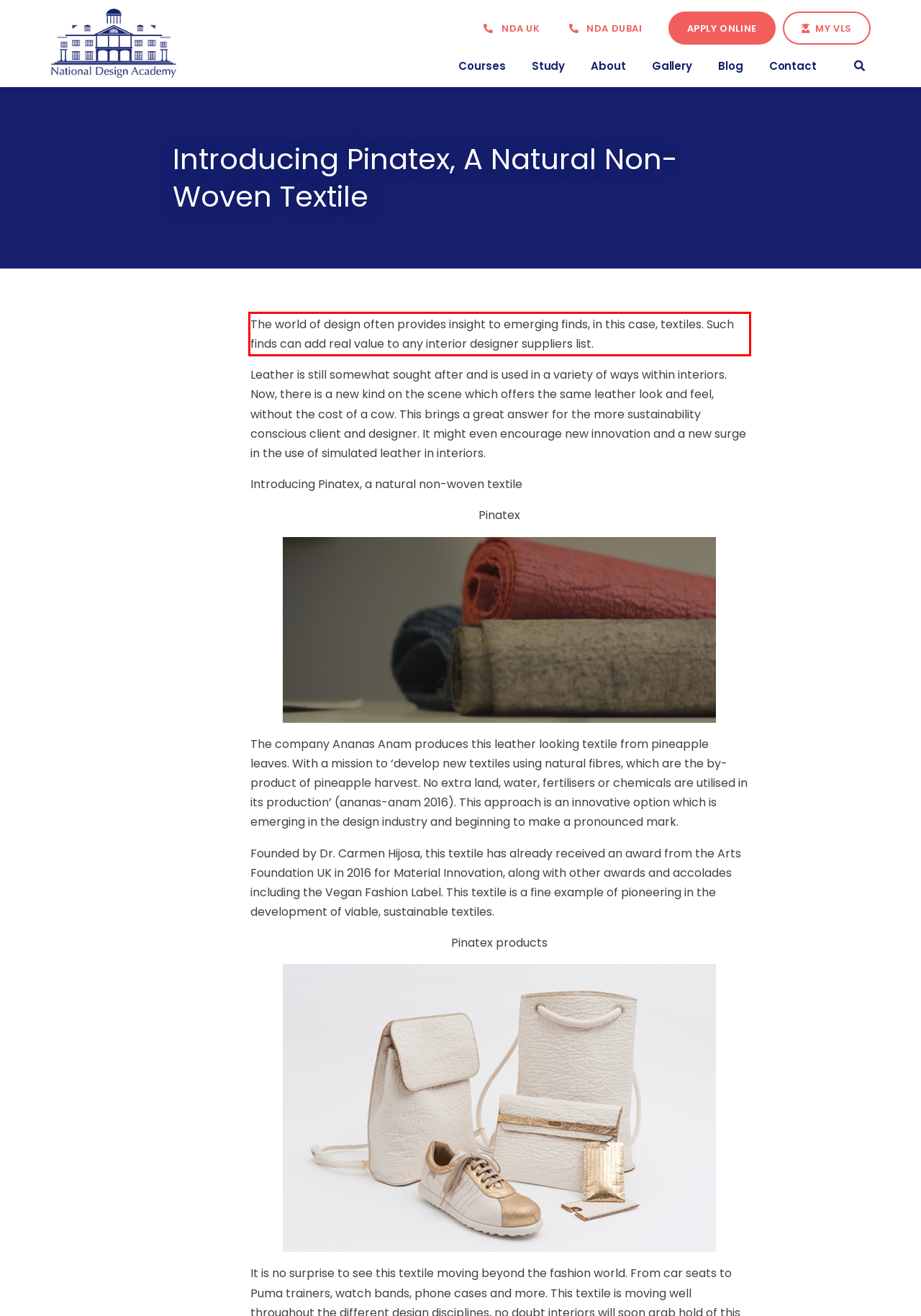Analyze the red bounding box in the provided webpage screenshot and generate the text content contained within.

The world of design often provides insight to emerging finds, in this case, textiles. Such finds can add real value to any interior designer suppliers list.